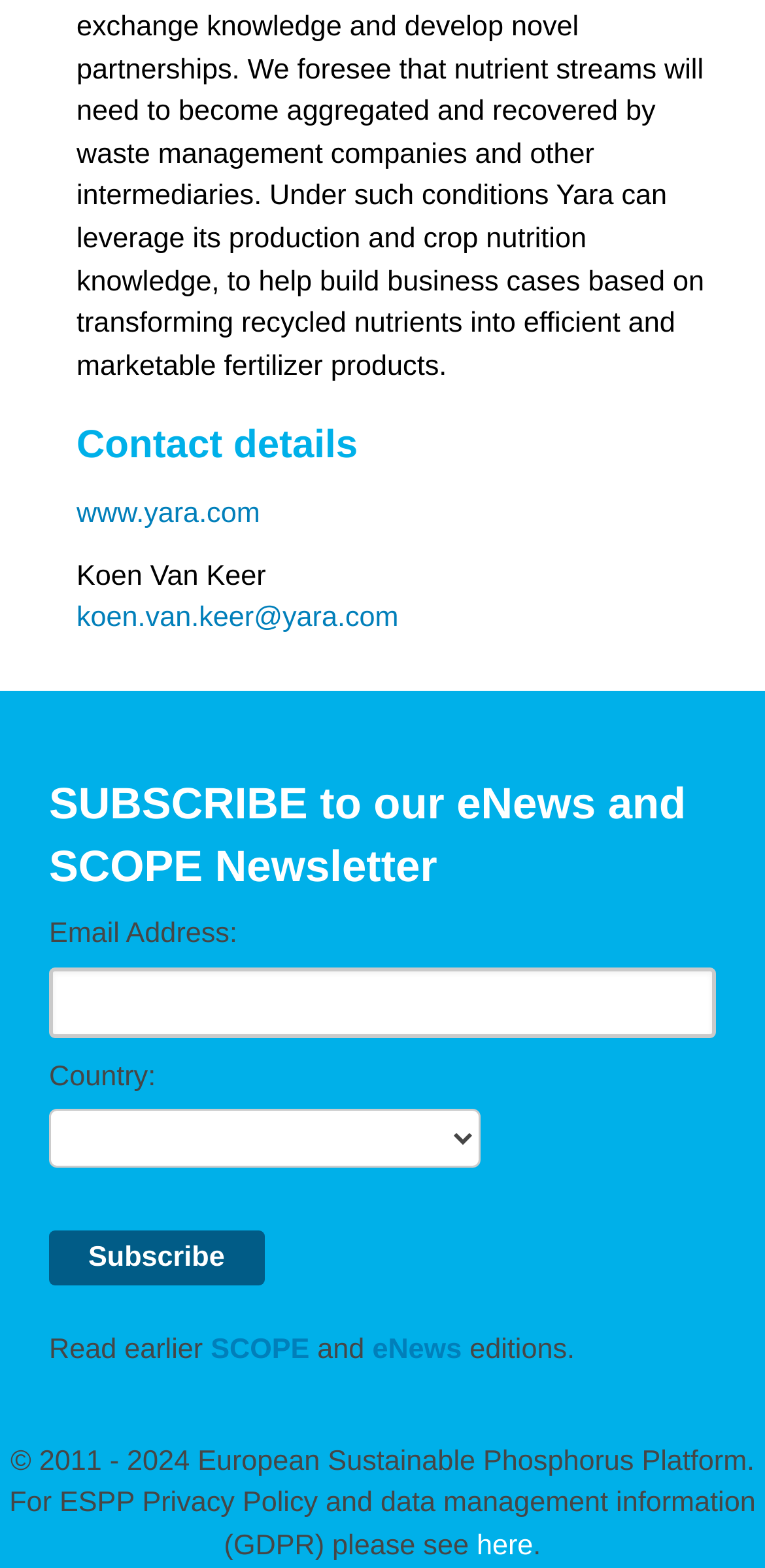What is the button below the textbox for?
Look at the image and construct a detailed response to the question.

I found the button below the textbox and saw that it says 'Subscribe', which suggests that it is used to subscribe to the eNews and SCOPE Newsletter.